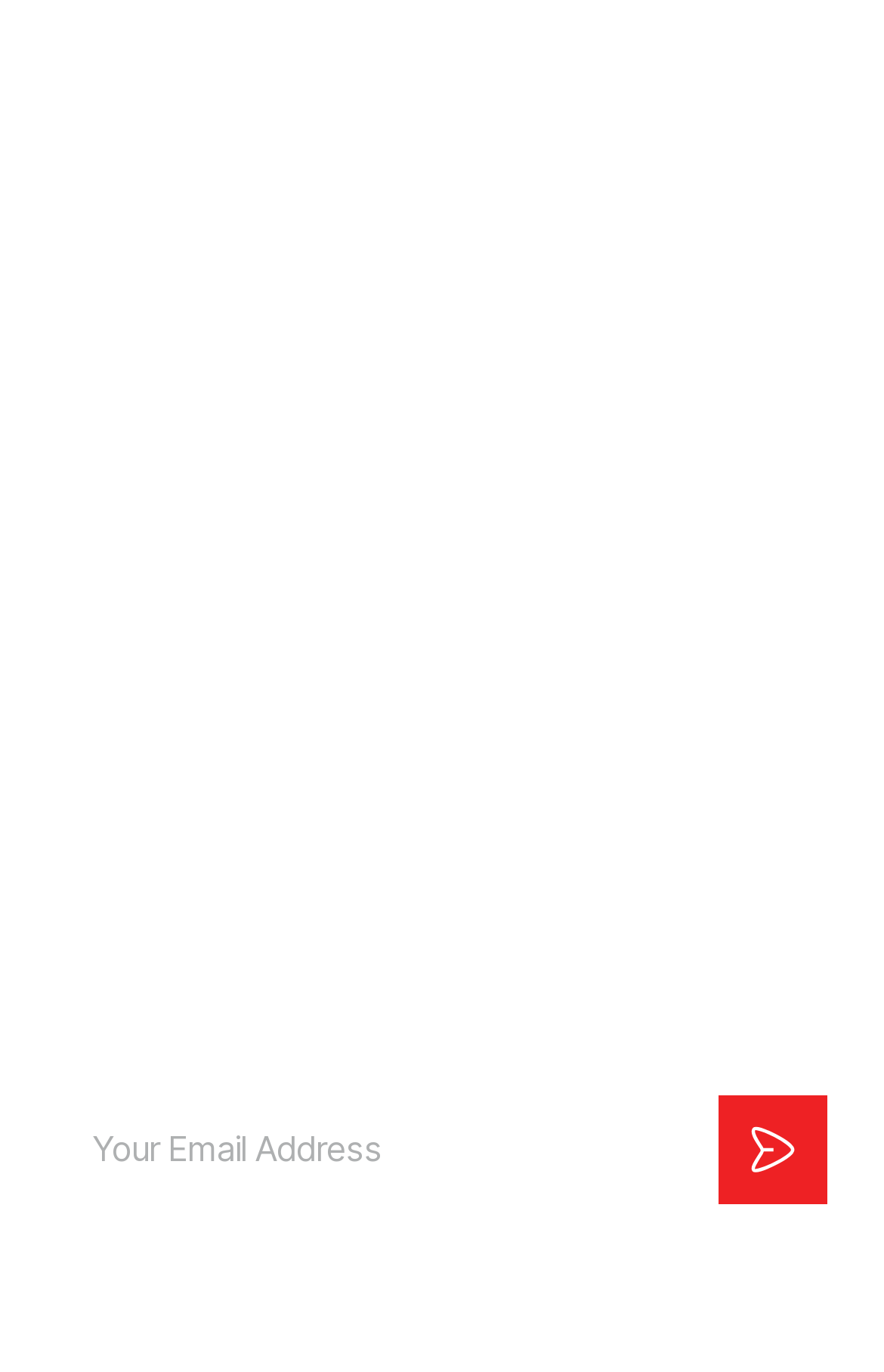Please identify the bounding box coordinates of the element that needs to be clicked to execute the following command: "Explore community calendar". Provide the bounding box using four float numbers between 0 and 1, formatted as [left, top, right, bottom].

[0.526, 0.122, 0.895, 0.159]